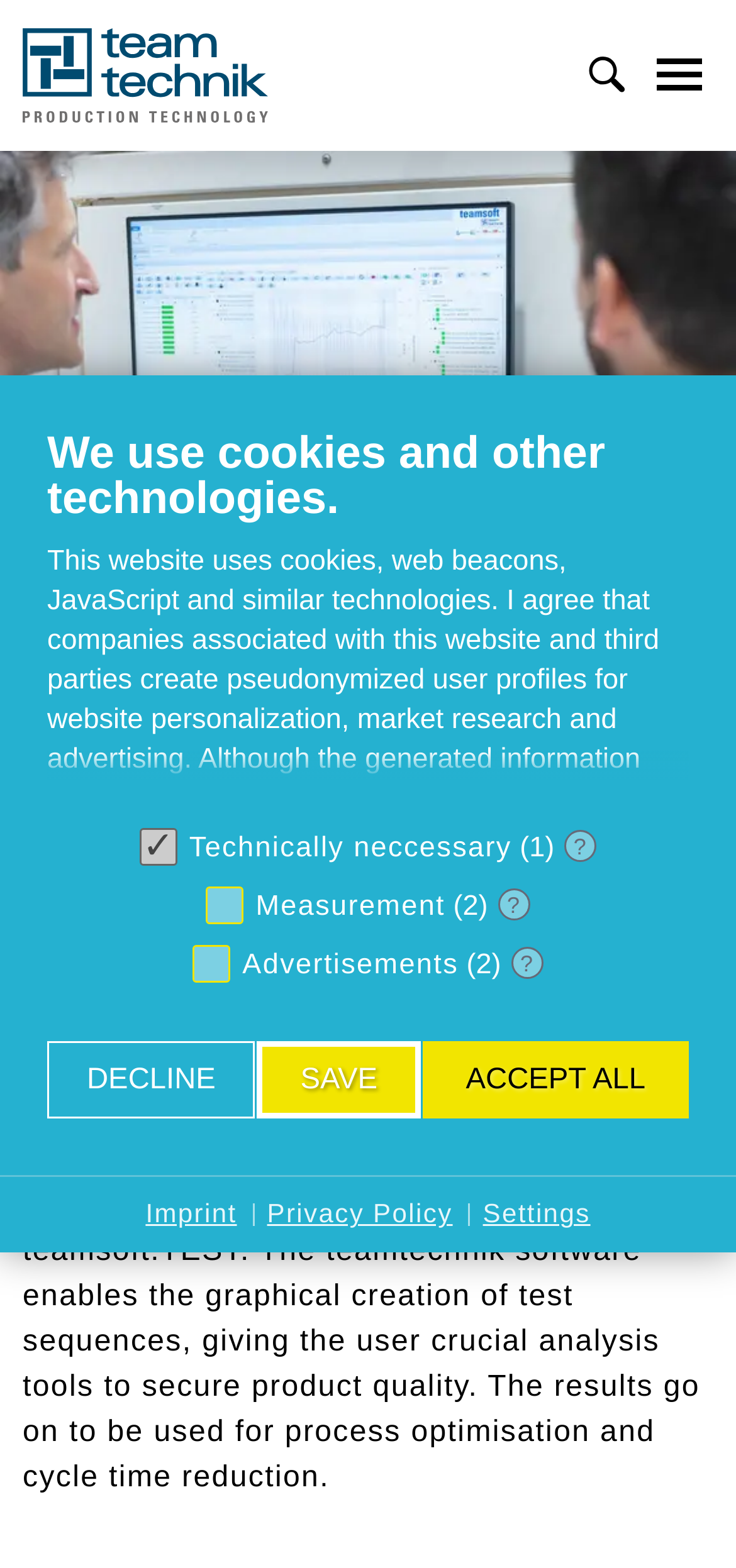Identify the bounding box for the UI element described as: "Law". The coordinates should be four float numbers between 0 and 1, i.e., [left, top, right, bottom].

None